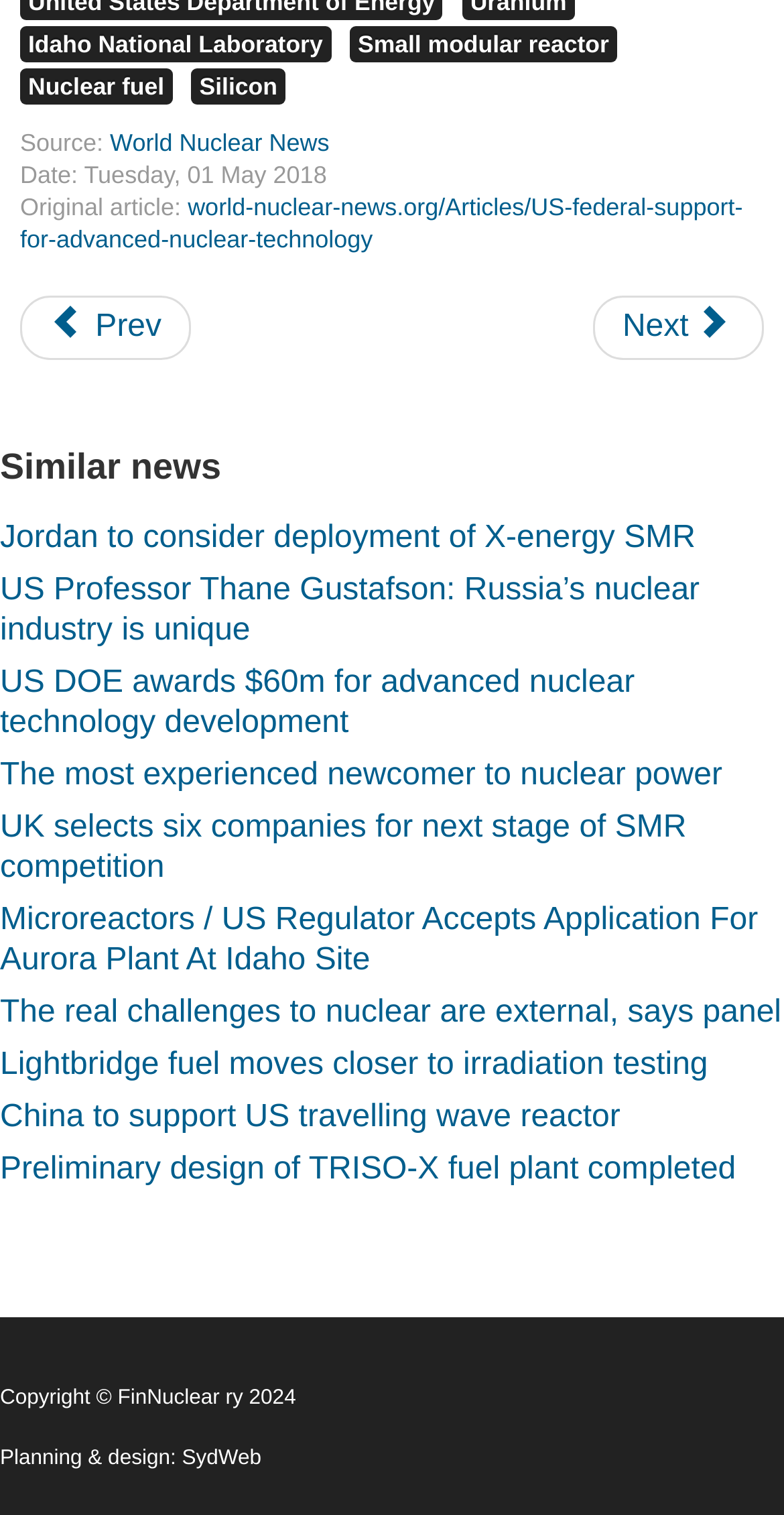Can you identify the bounding box coordinates of the clickable region needed to carry out this instruction: 'Read the original article'? The coordinates should be four float numbers within the range of 0 to 1, stated as [left, top, right, bottom].

[0.026, 0.127, 0.947, 0.167]